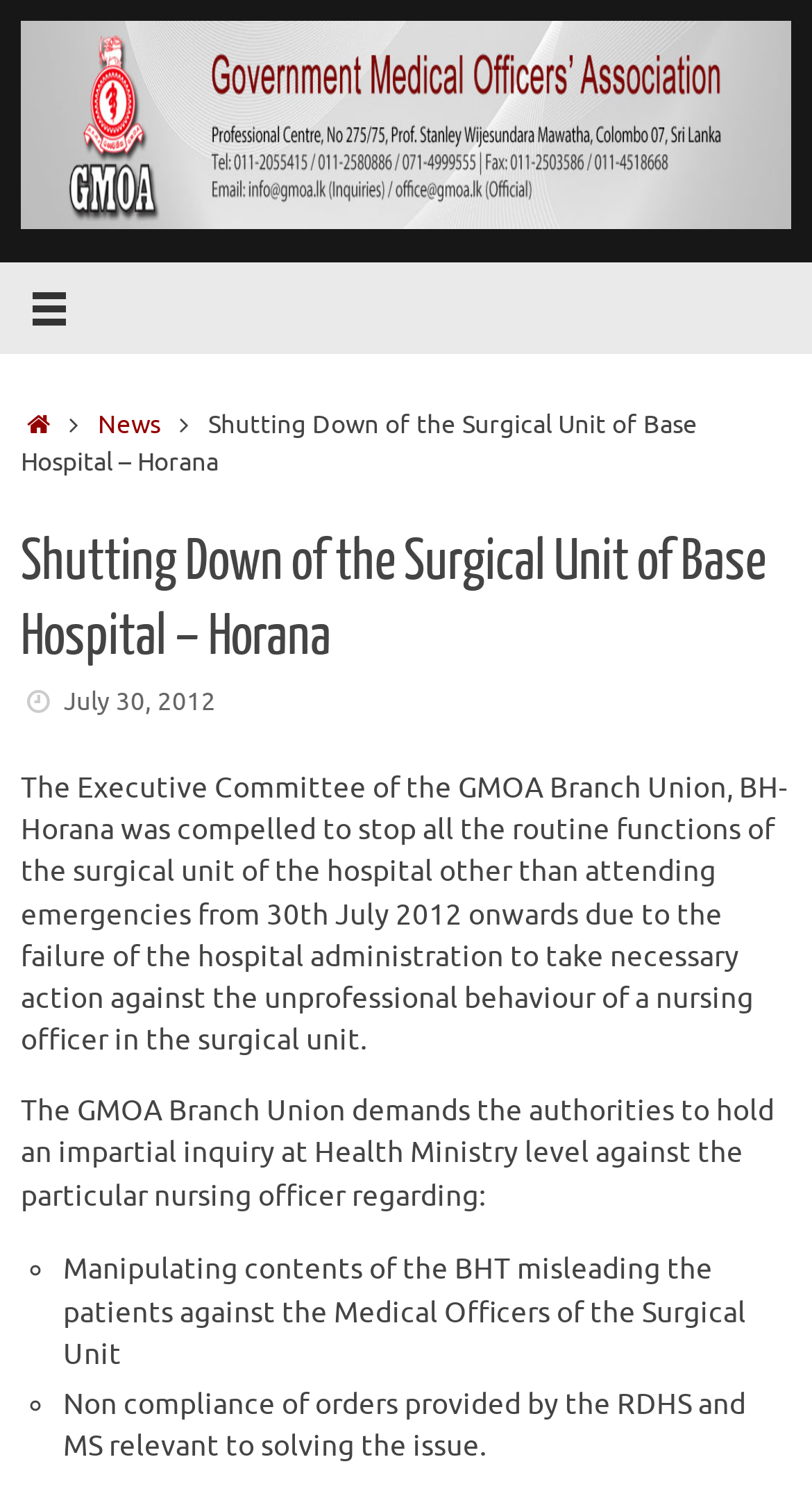Given the description of a UI element: "July 30, 2012", identify the bounding box coordinates of the matching element in the webpage screenshot.

[0.078, 0.457, 0.266, 0.479]